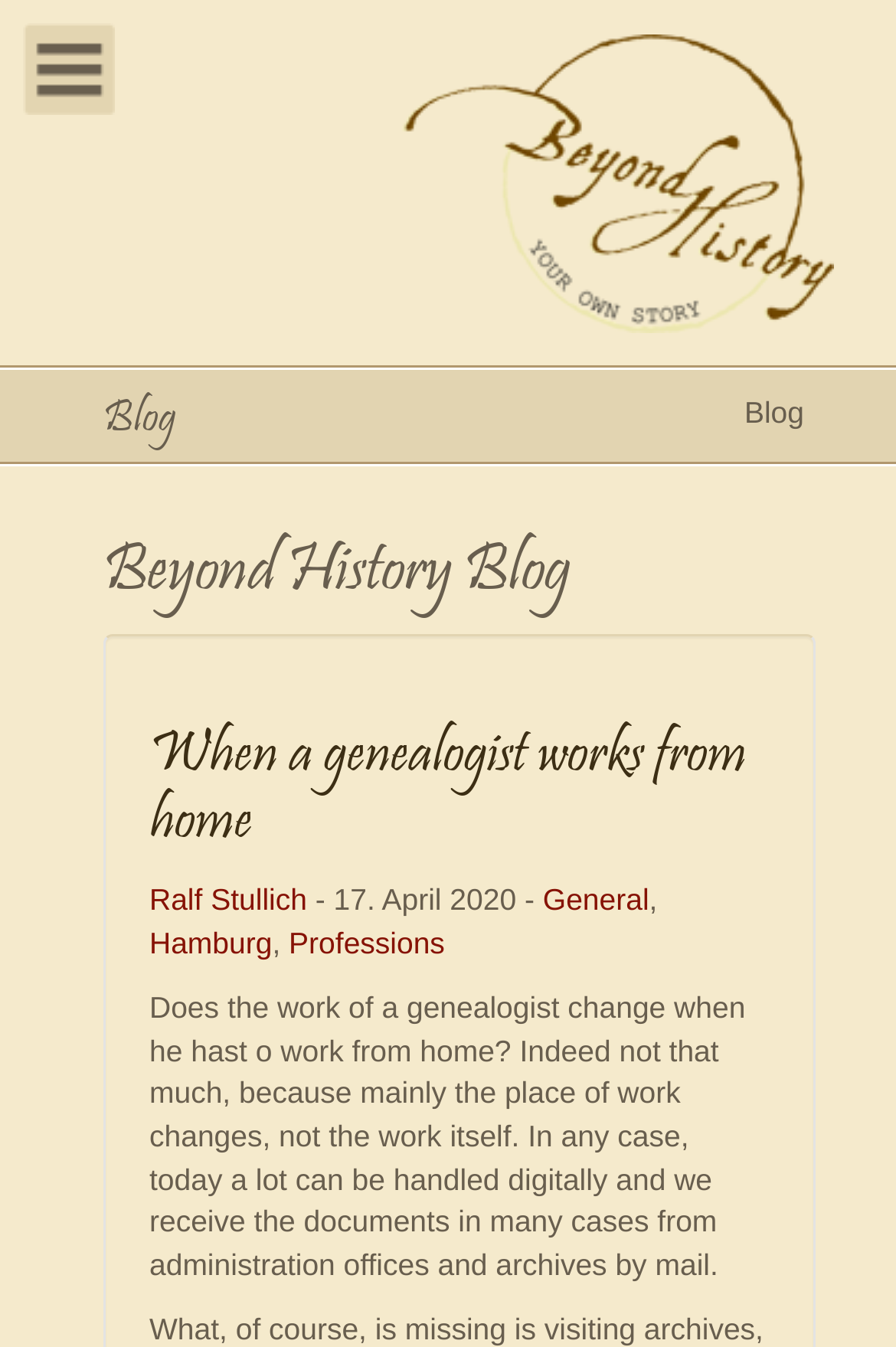Elaborate on the information and visuals displayed on the webpage.

The webpage appears to be a blog post titled "When a genealogist works from home" on the Beyond History blog. At the top left, there is a link to the homepage, and to the right of it, the blog title "Blog" is displayed. Below the blog title, there is a larger heading that reads "Beyond History Blog". 

On the top right, the Beyond History logo is displayed as an image, accompanied by a link to the website. Below the logo, there is a heading that displays the title of the blog post, "When a genealogist works from home", which is also a link. The author's name, "Ralf Stullich", is displayed below the title, along with the date "17. April 2020" and categories "General" and "Hamburg, Professions" as links.

The main content of the blog post is a paragraph of text that discusses how the work of a genealogist changes when working from home, mentioning that the place of work changes, but not the work itself, and that many tasks can be handled digitally.